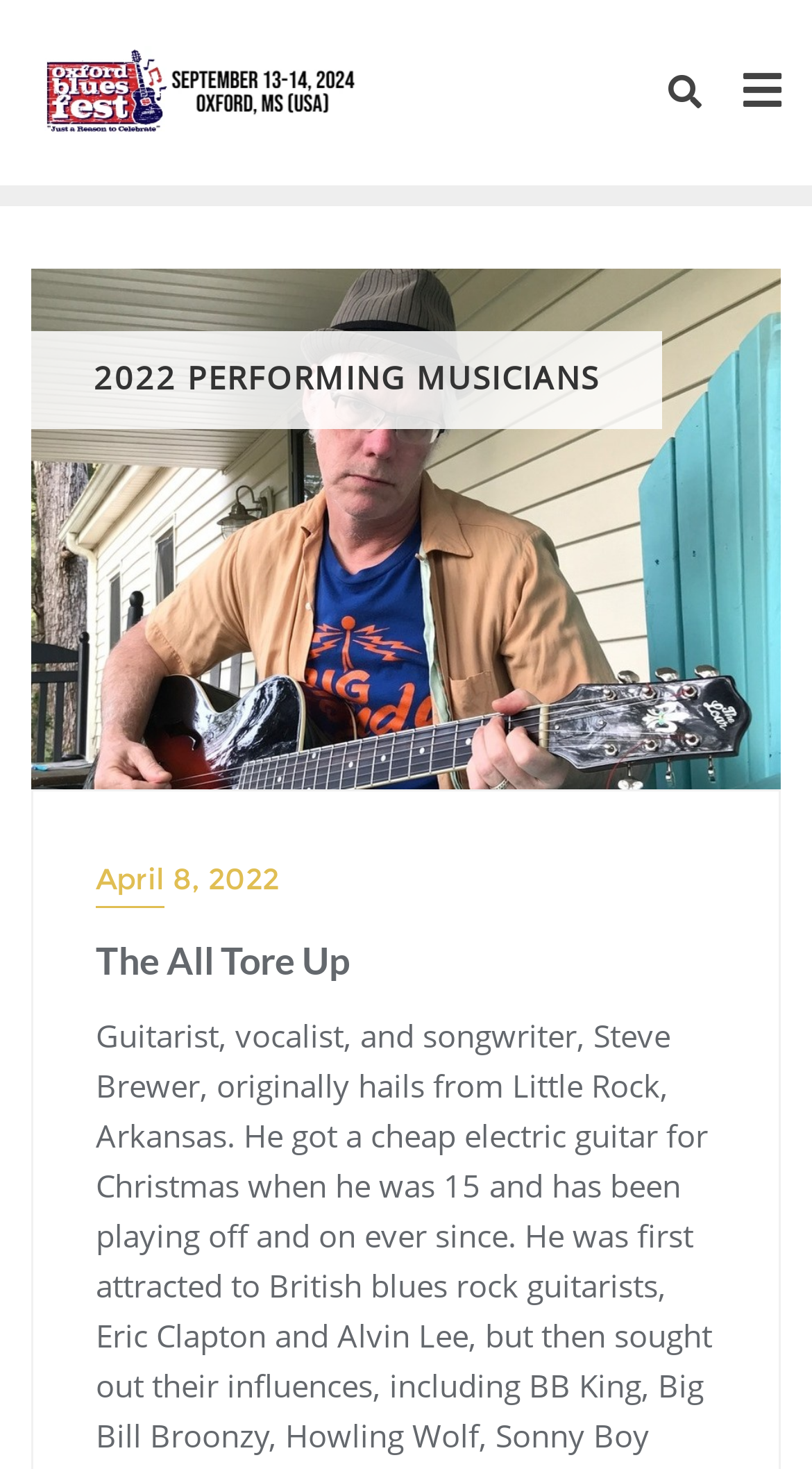Explain the features and main sections of the webpage comprehensively.

The webpage is about the Oxford Blues Festival, specifically featuring the performing musicians for 2022. At the top left corner, there is a logo image with a link, accompanied by a larger image of "The All Tore Up" below it. 

On the top right side, there are three icons: a search icon, a menu icon with a dropdown, and another icon. 

The main content of the page is divided into two sections. The first section has a heading "2022 PERFORMING MUSICIANS" in the middle of the page. Below this heading, there is a link to "April 8, 2022", which is likely a date for a performance. 

The second section has a heading "The All Tore Up", which is also a link. This heading is positioned below the "April 8, 2022" link.